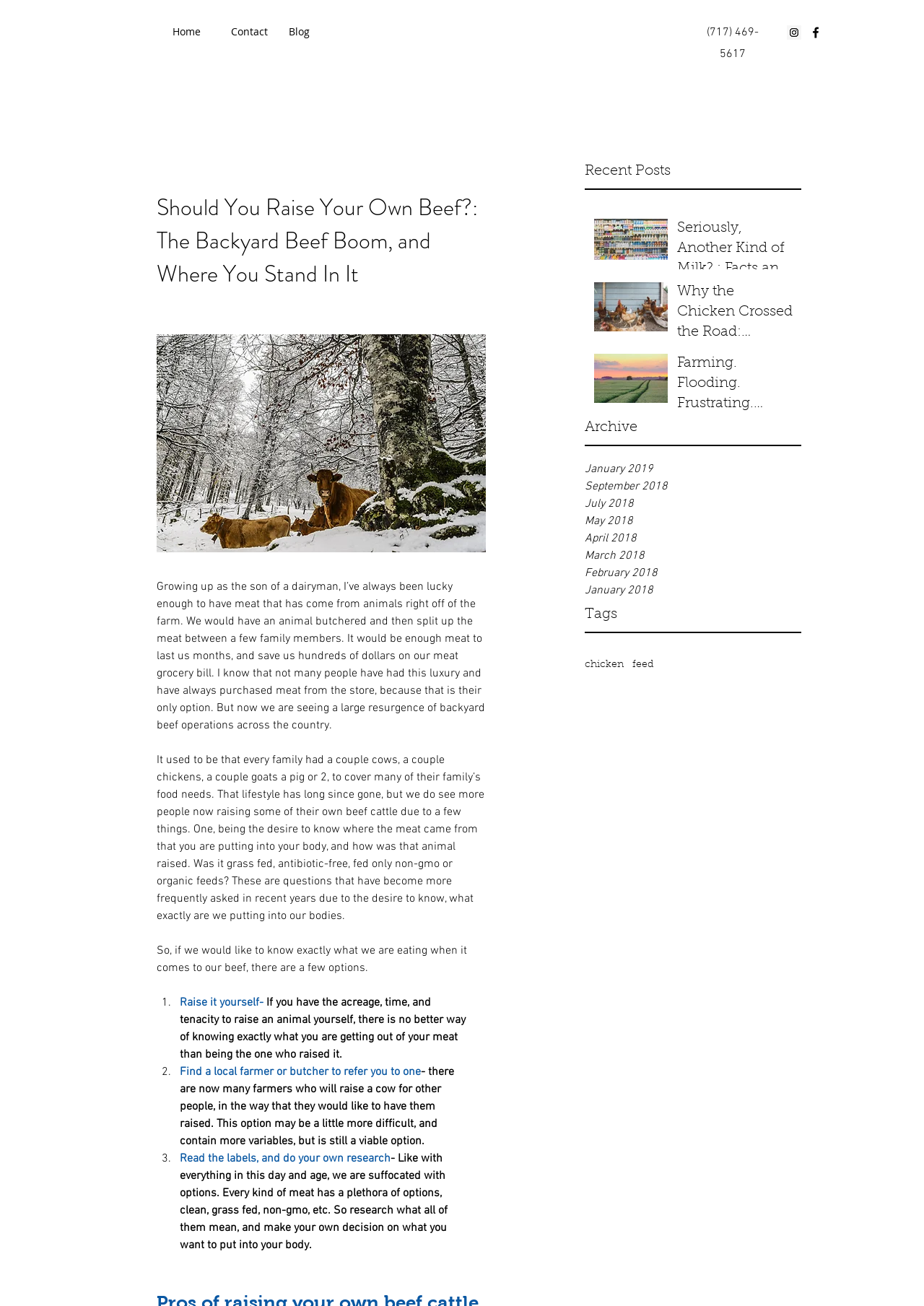What is the title of the first post in the post list? Please answer the question using a single word or phrase based on the image.

Seriously, Another Kind of Milk? : Facts and Benefits of A2 Milk